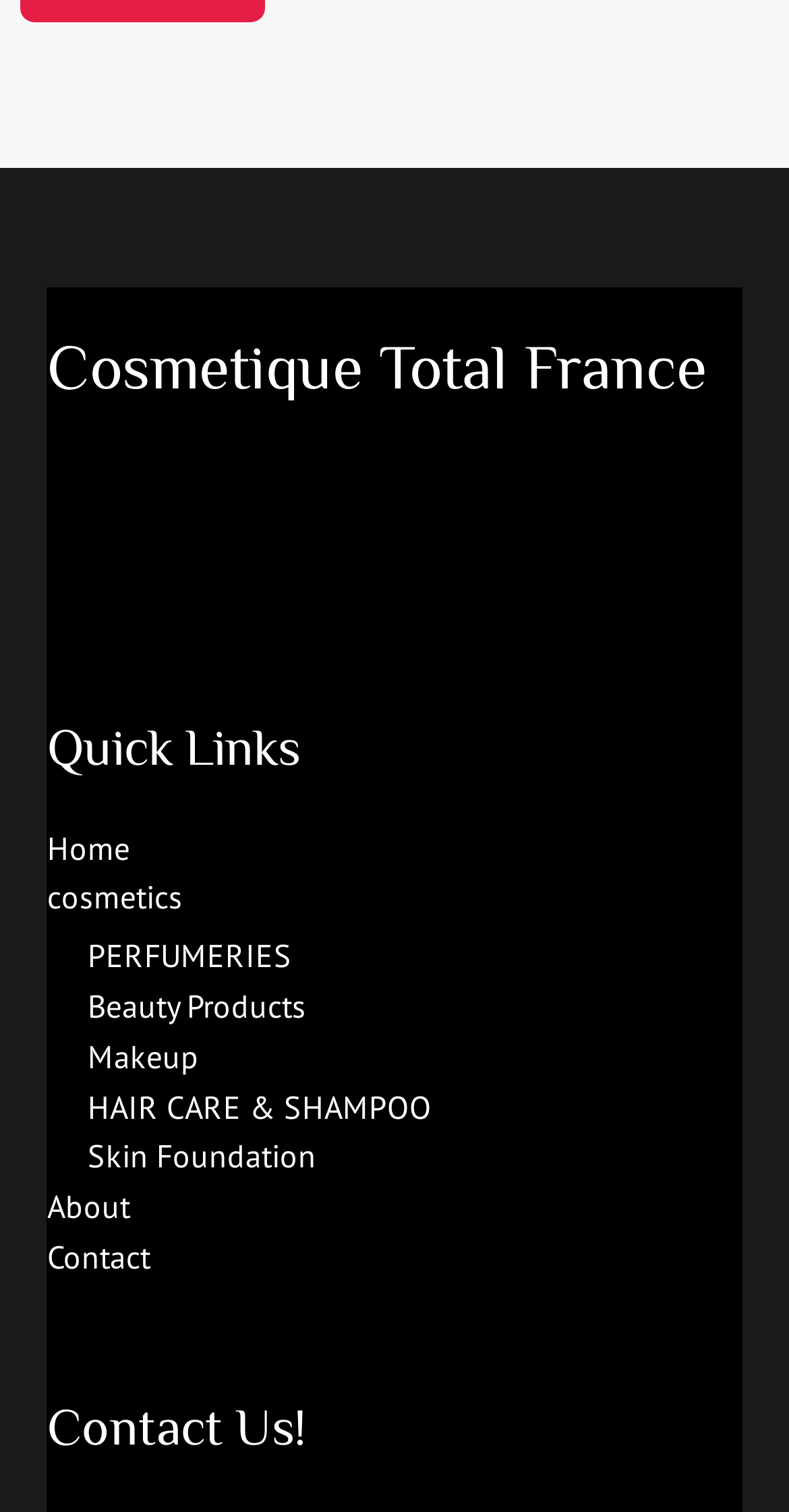Determine the bounding box coordinates of the clickable region to follow the instruction: "Go to About".

[0.06, 0.784, 0.165, 0.811]